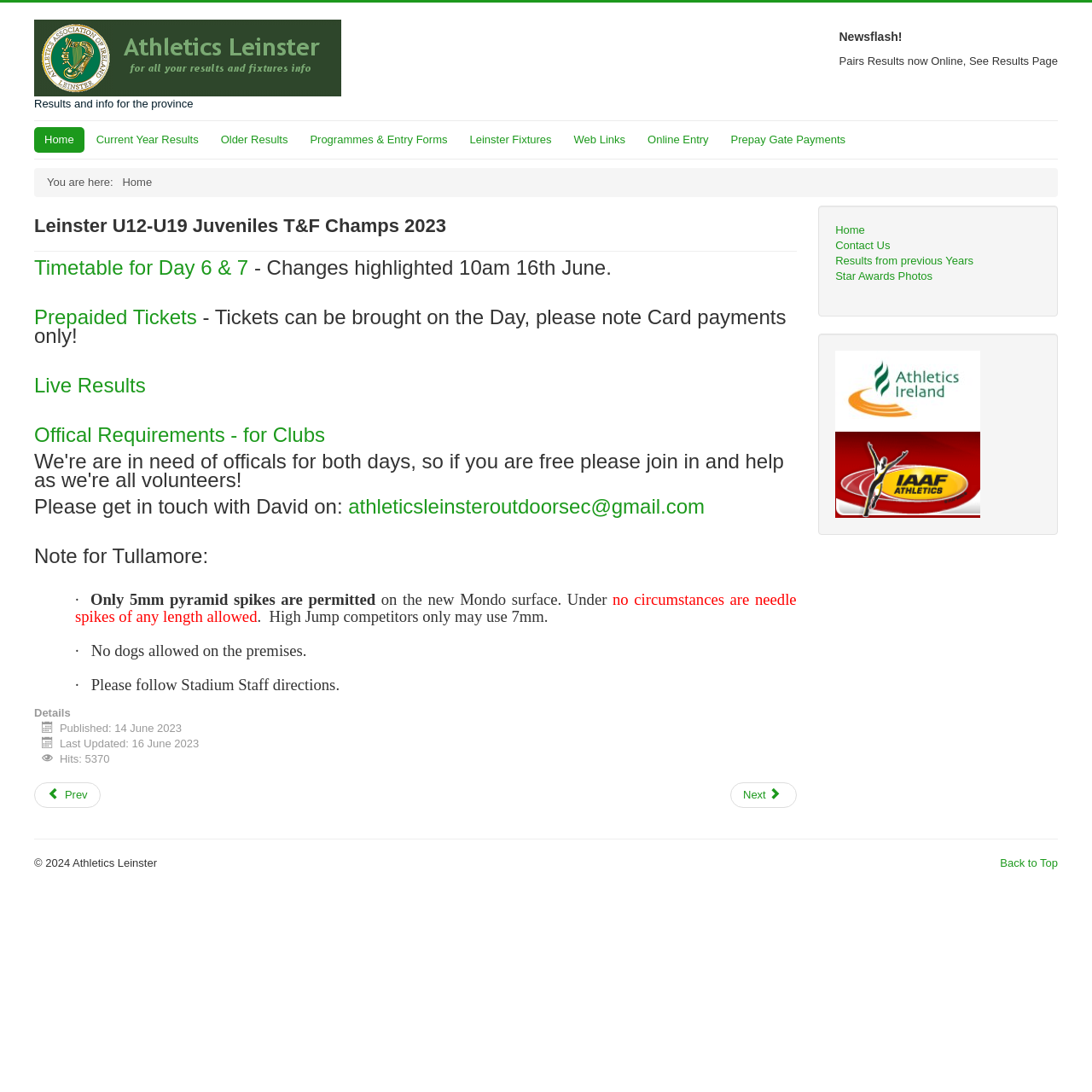Please identify the bounding box coordinates of the area I need to click to accomplish the following instruction: "View 'Timetable for Day 6 & 7'".

[0.031, 0.234, 0.228, 0.255]